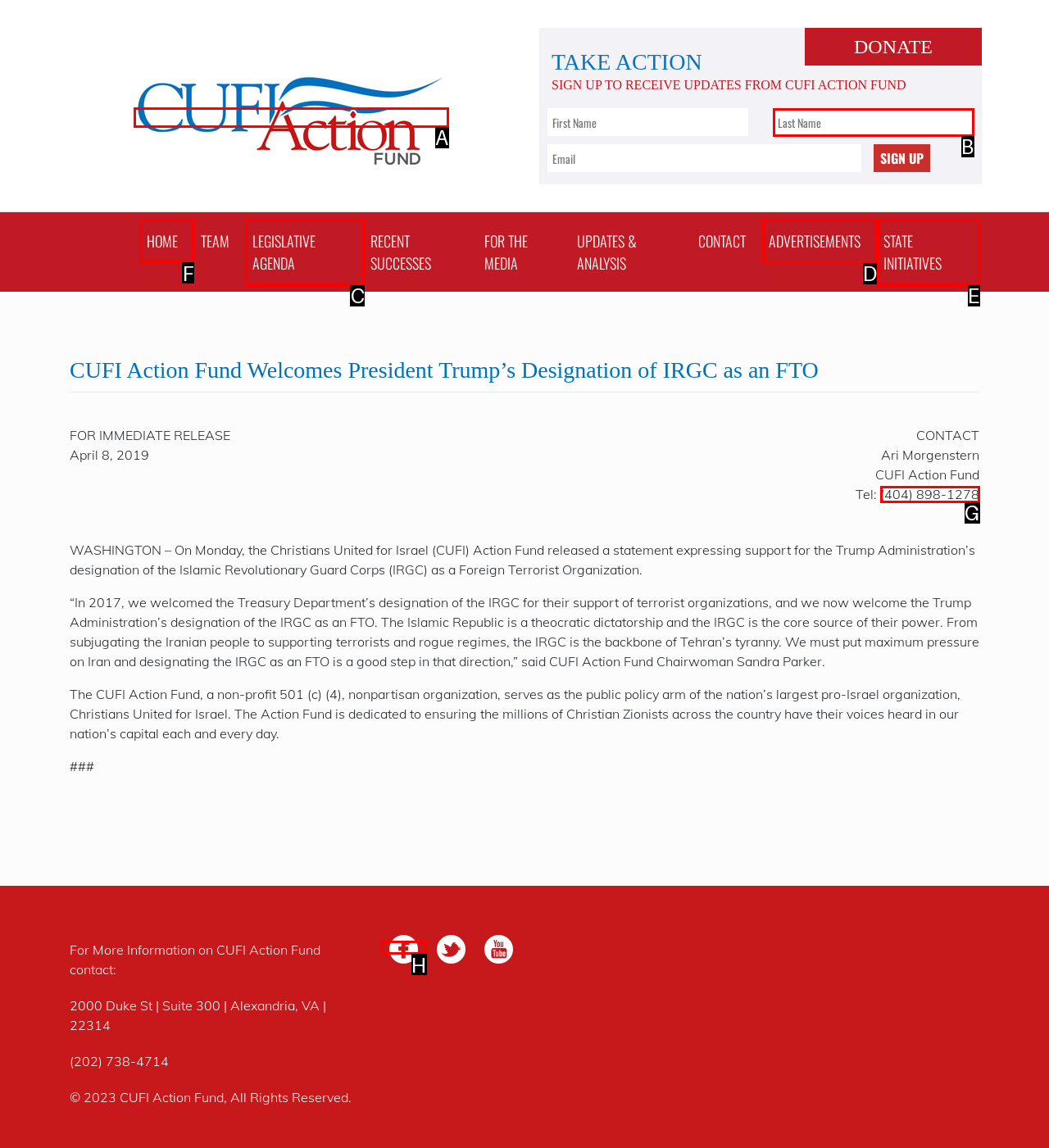To complete the task: Go to Home, select the appropriate UI element to click. Respond with the letter of the correct option from the given choices.

None